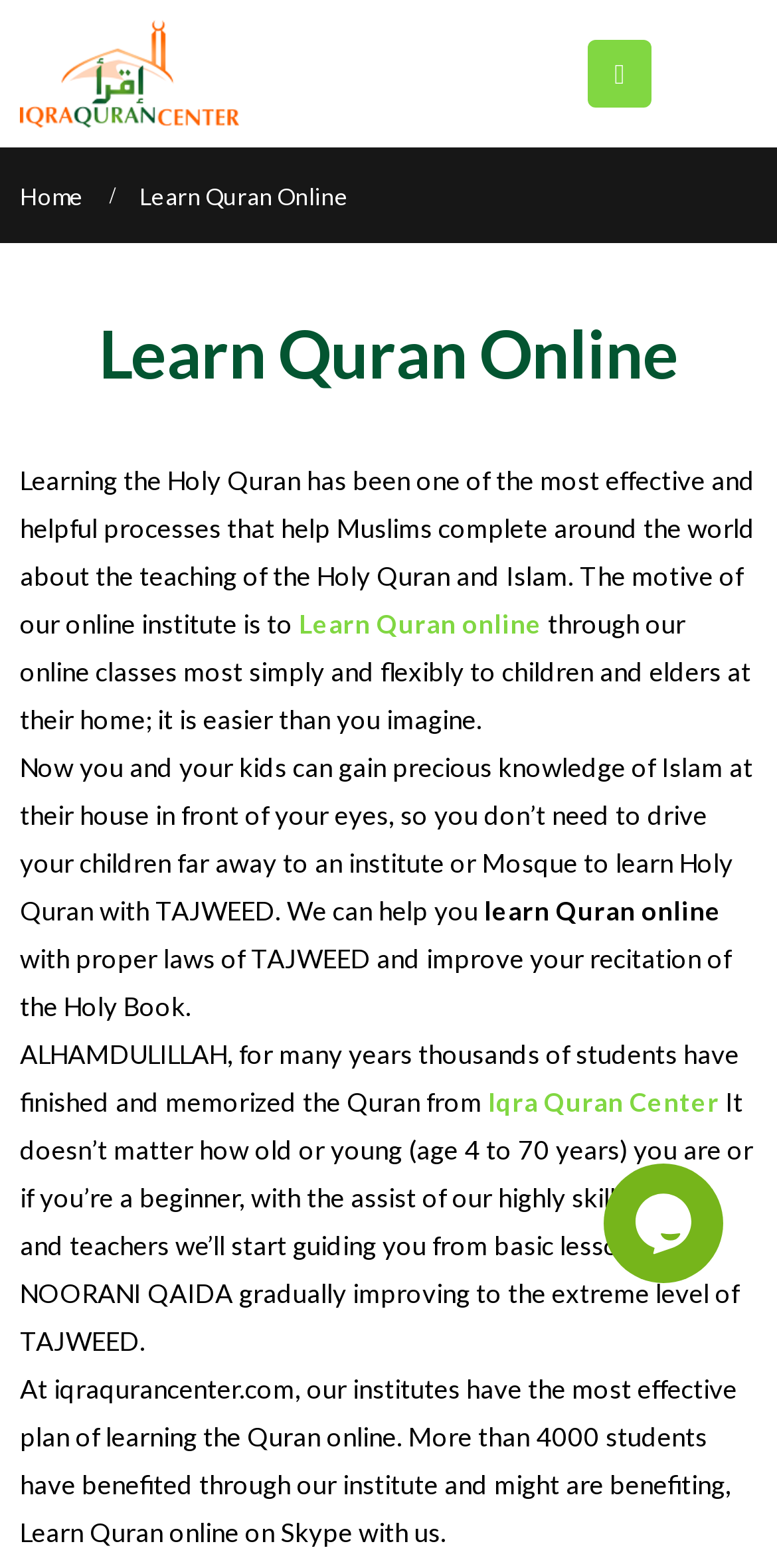Can you find and provide the main heading text of this webpage?

Learn Quran Online